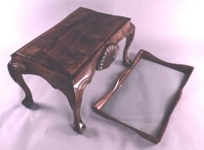What is the purpose of the tray next to the table?
Give a single word or phrase answer based on the content of the image.

Functionality